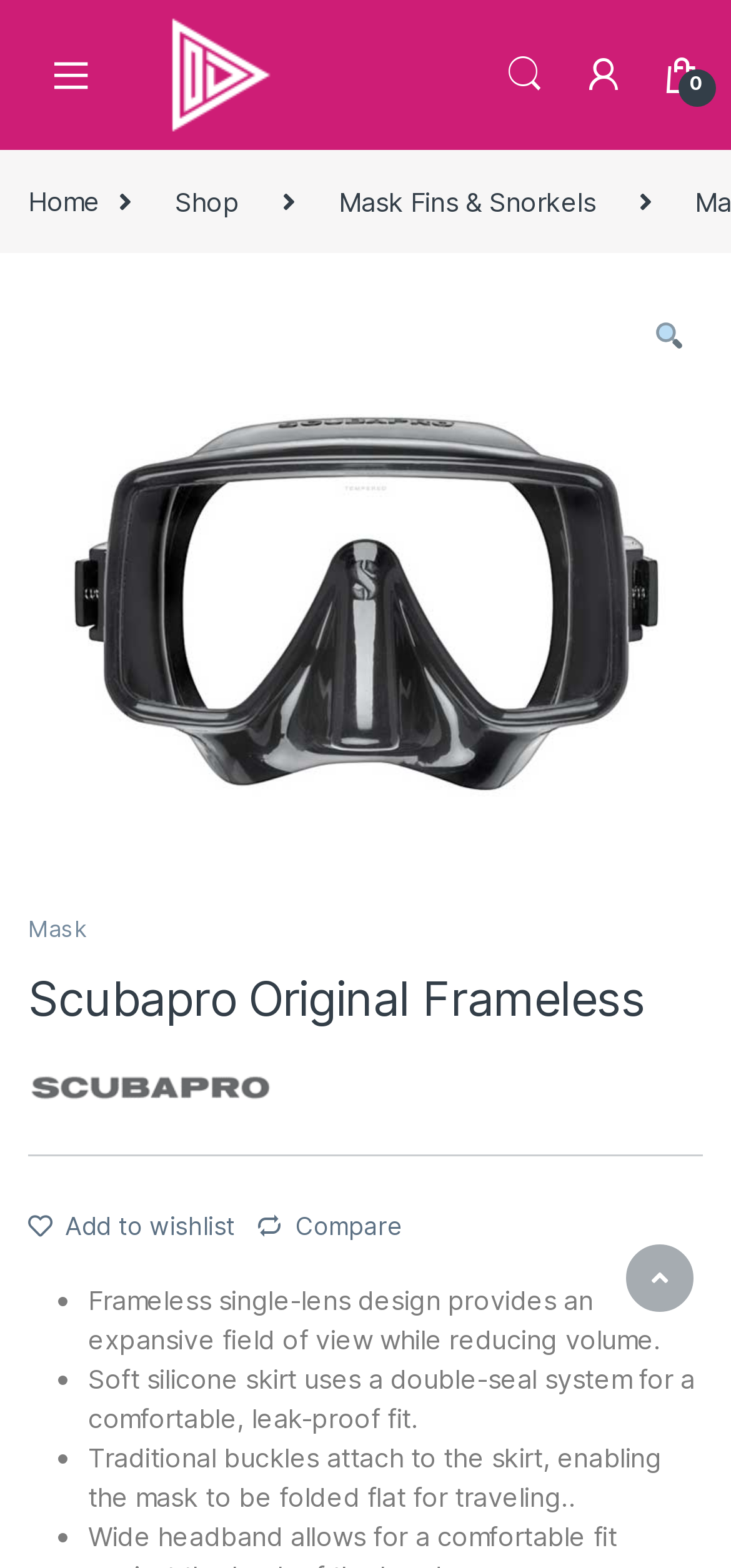Can you find the bounding box coordinates for the element to click on to achieve the instruction: "Add to wishlist"?

[0.038, 0.772, 0.322, 0.791]